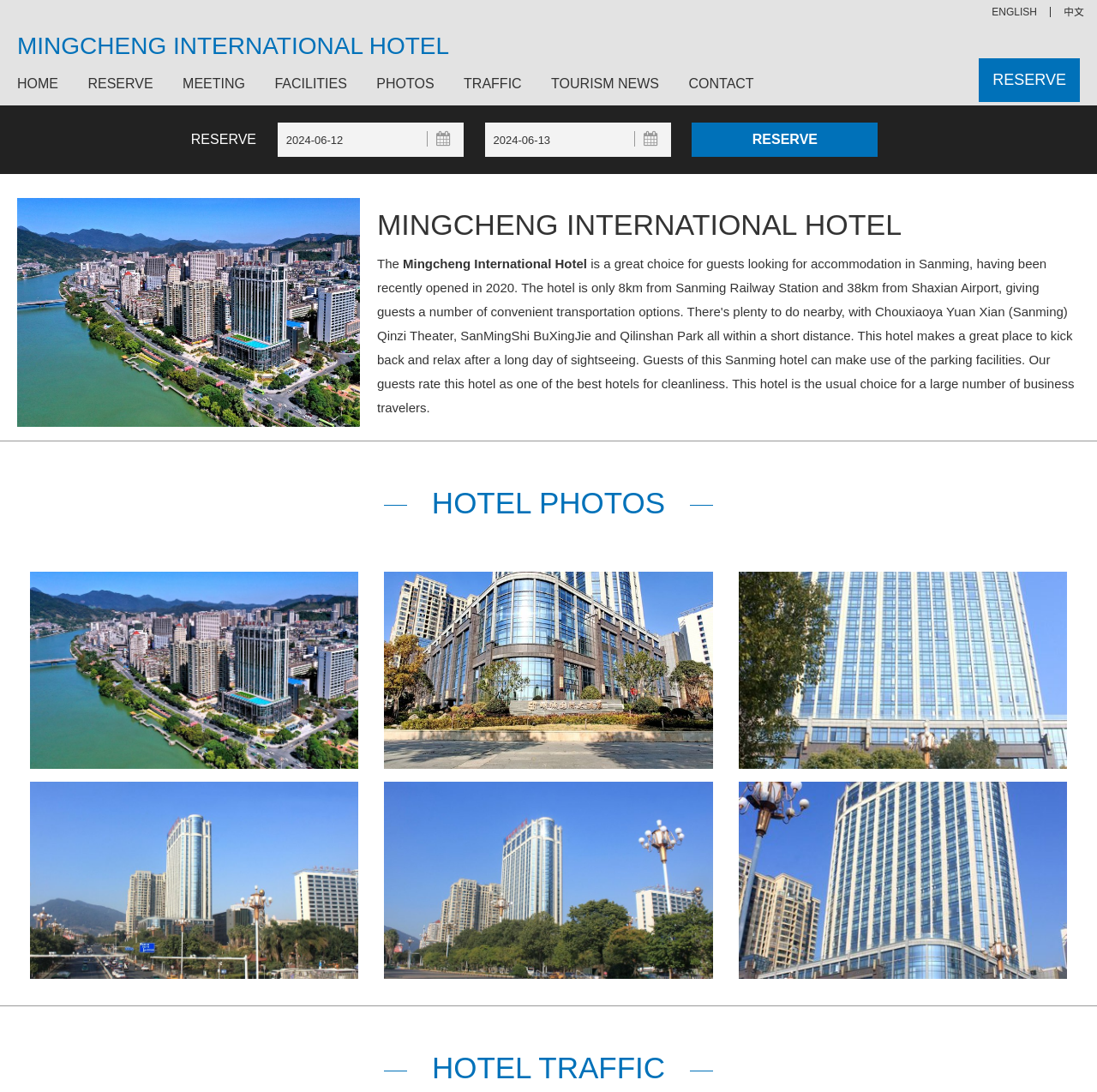Answer the question briefly using a single word or phrase: 
What is the purpose of the 'Reserve' button?

To book a room